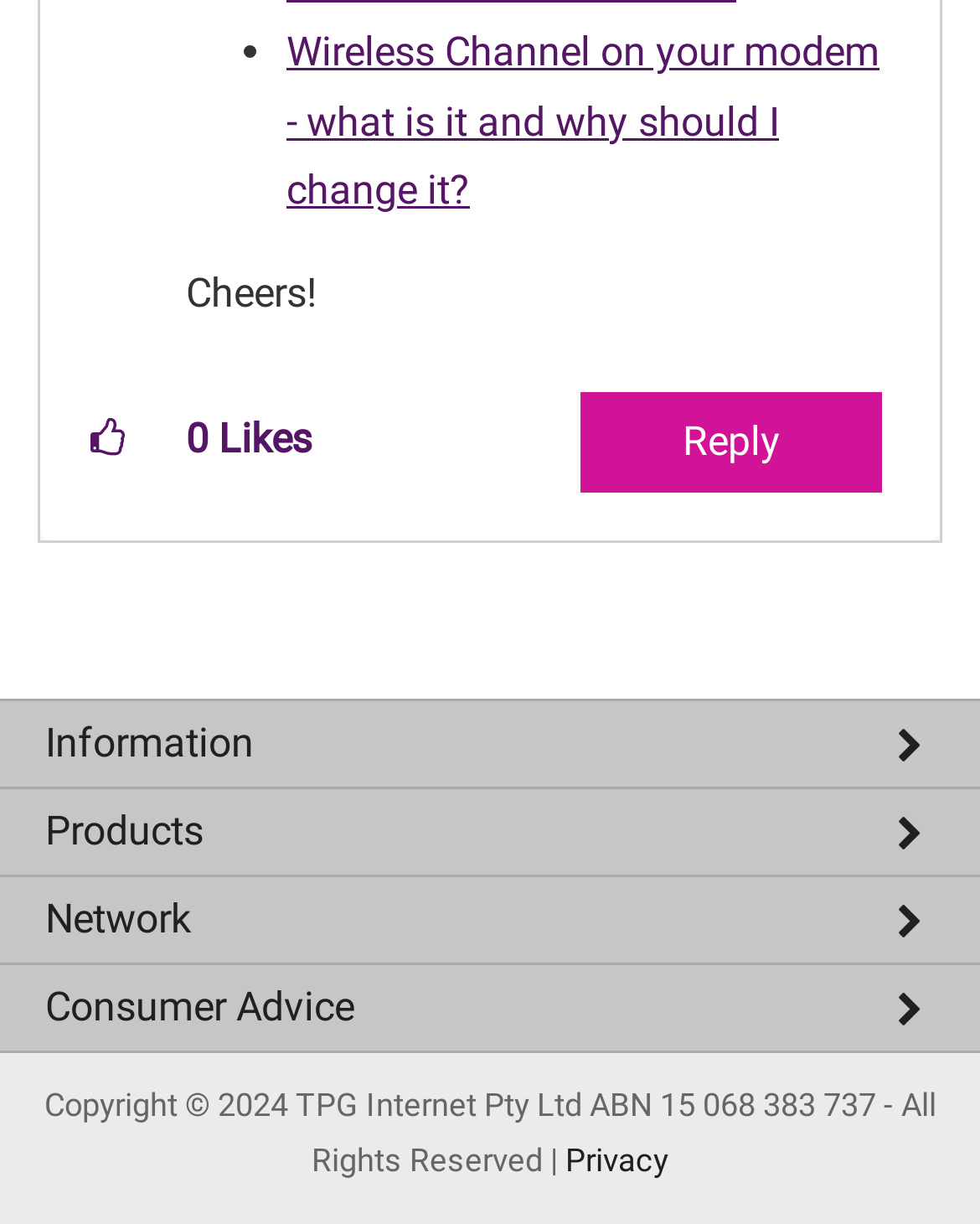Locate the UI element described by Products and provide its bounding box coordinates. Use the format (top-left x, top-left y, bottom-right x, bottom-right y) with all values as floating point numbers between 0 and 1.

[0.0, 0.644, 1.0, 0.716]